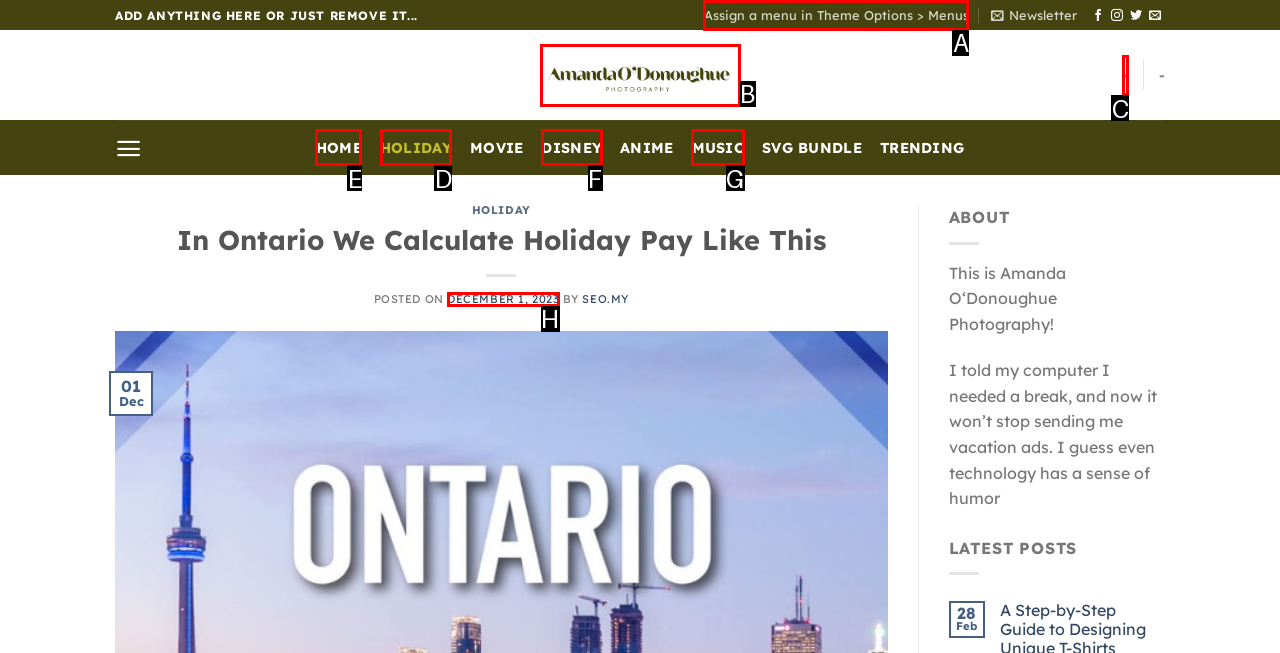Choose the HTML element to click for this instruction: View the 'HOLIDAY' category Answer with the letter of the correct choice from the given options.

D